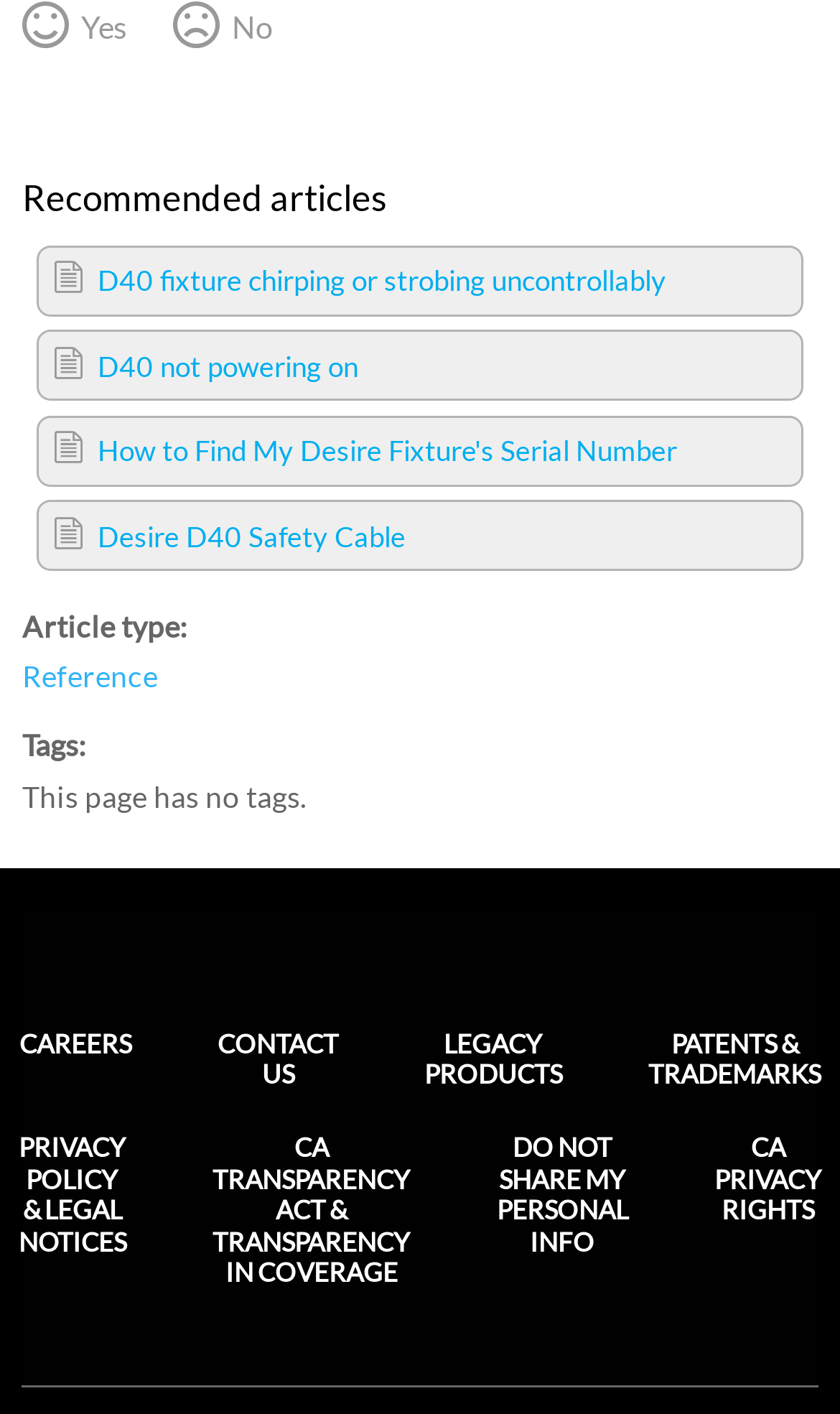Can you find the bounding box coordinates for the element to click on to achieve the instruction: "Find my Desire fixture's serial number"?

[0.062, 0.305, 0.938, 0.333]